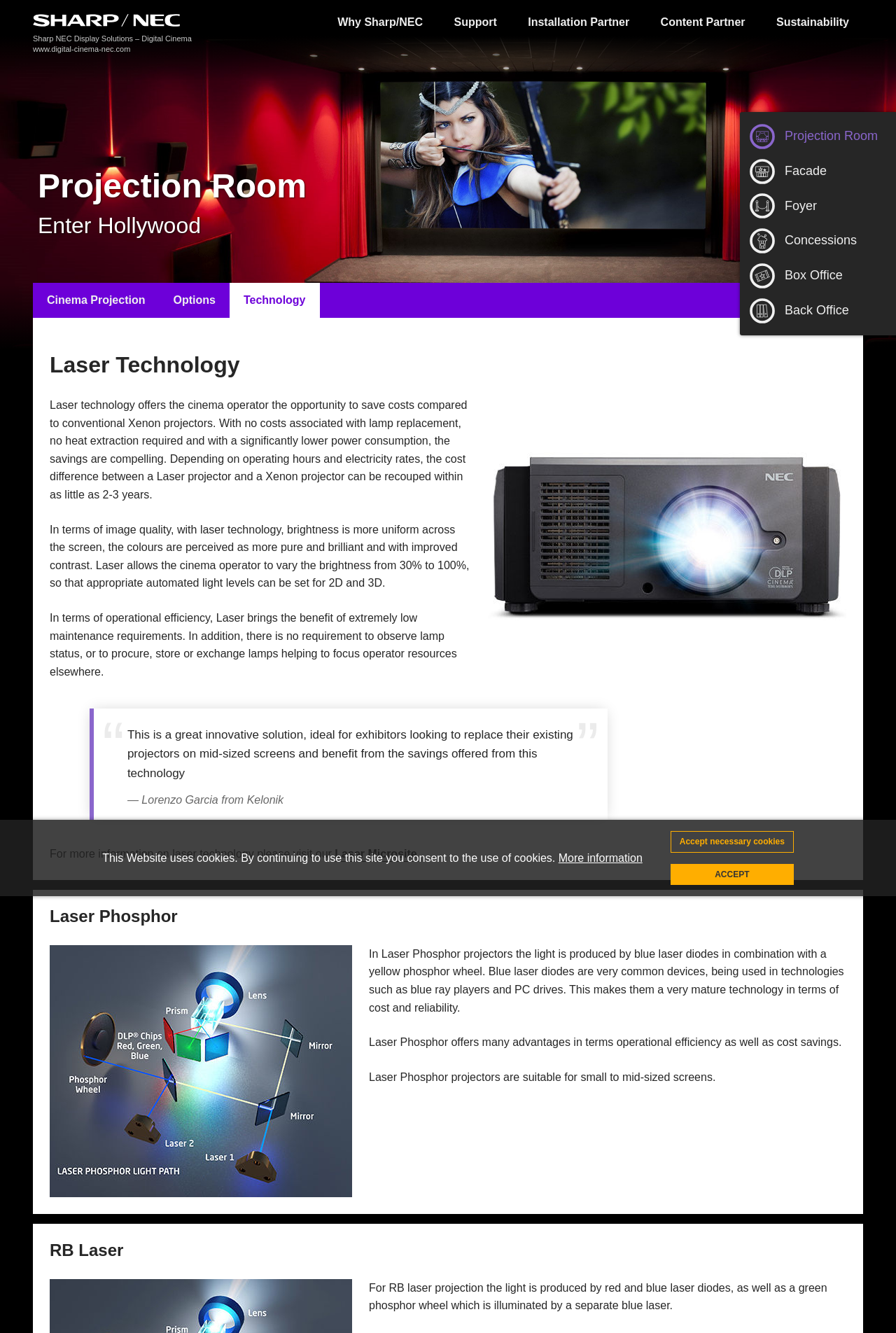Using the image as a reference, answer the following question in as much detail as possible:
What is the range of brightness that can be set with laser technology?

The webpage states that with laser technology, the cinema operator can vary the brightness from 30% to 100%, allowing for appropriate automated light levels to be set for 2D and 3D.